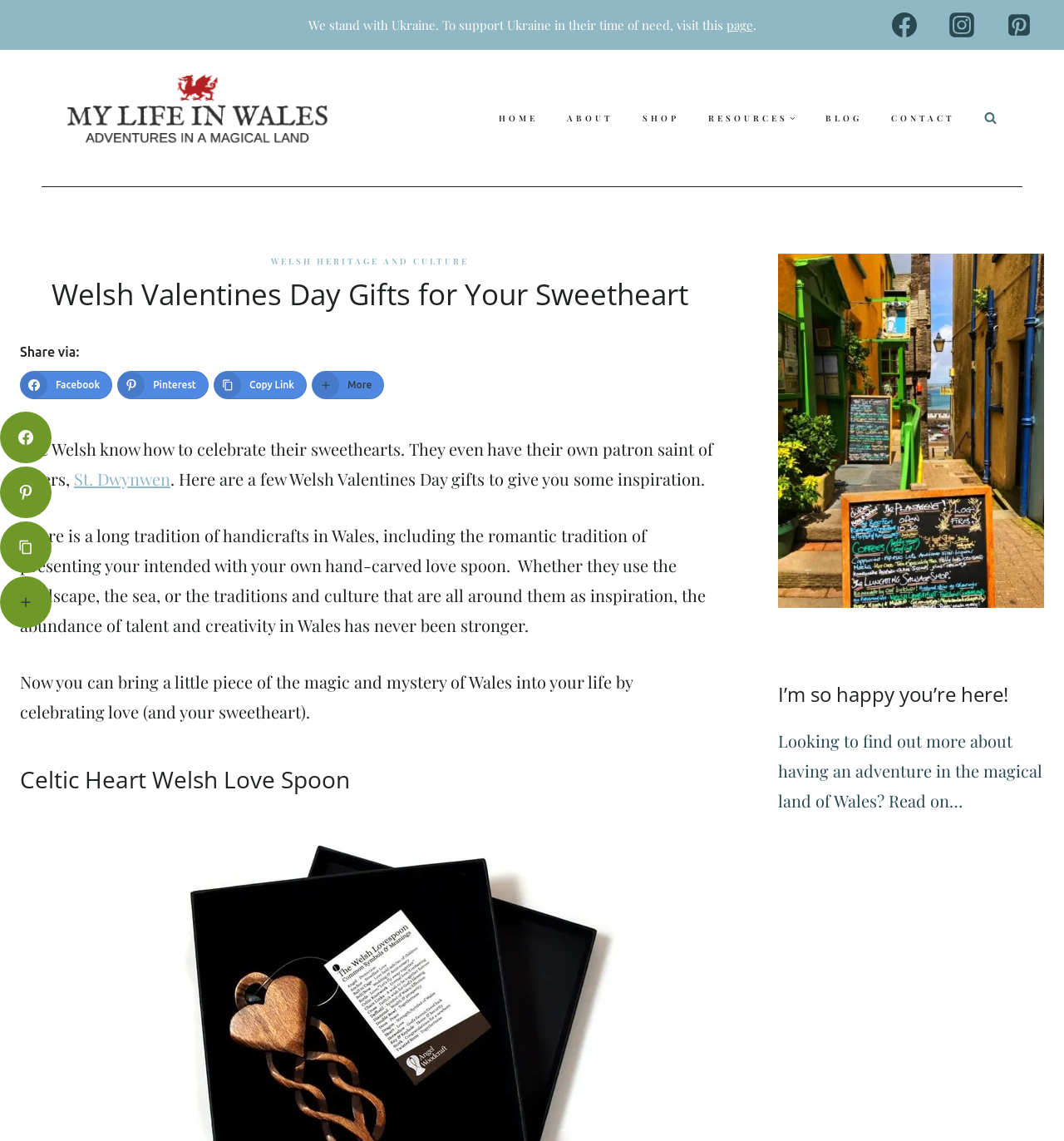What is the name of the Welsh Valentine's Day gift mentioned?
Please give a detailed and elaborate answer to the question.

The answer can be found in the heading 'Celtic Heart Welsh Love Spoon' which is located in the main content area of the webpage.